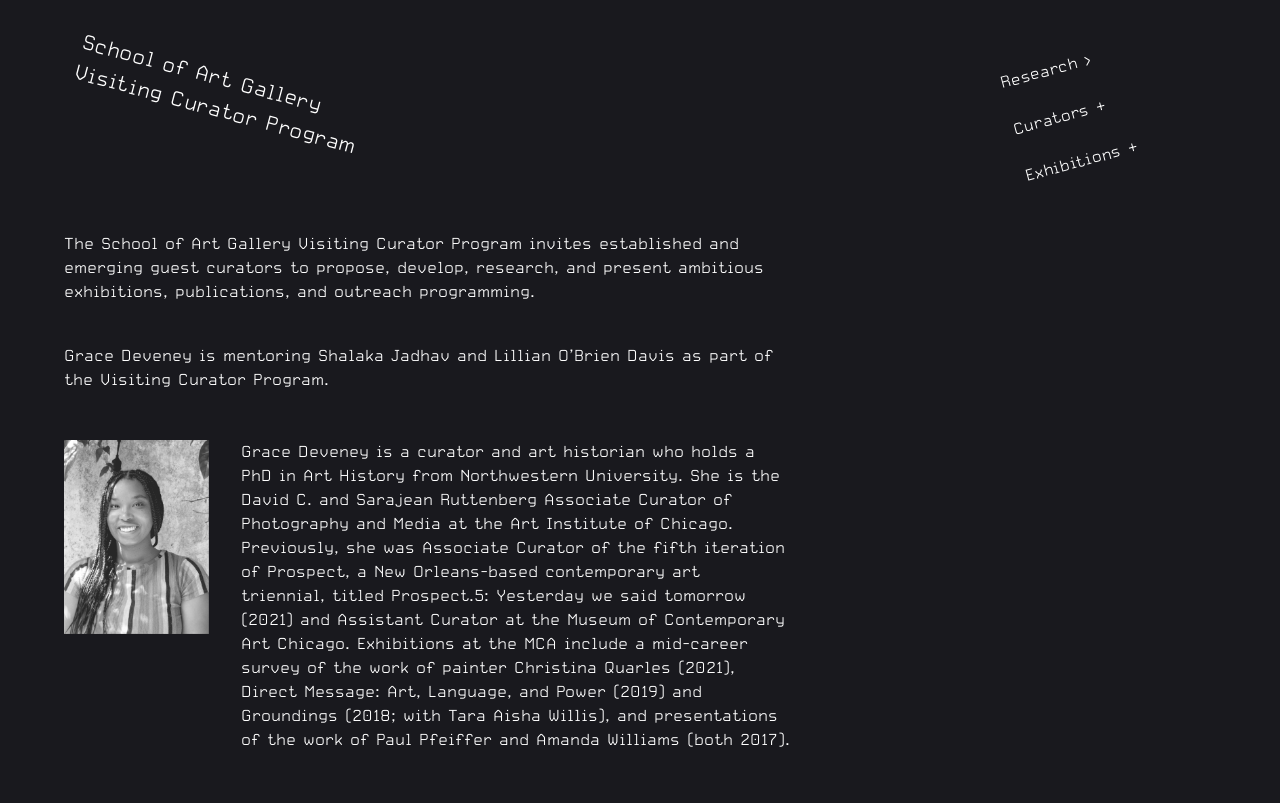Who is mentoring Shalaka Jadhav and Lillian O’Brien Davis?
Please give a detailed and elaborate answer to the question.

I found the answer by reading the text element that mentions Shalaka Jadhav and Lillian O’Brien Davis. The text says 'Grace Deveney is mentoring Shalaka Jadhav and Lillian O’Brien Davis as part of the Visiting Curator Program.'